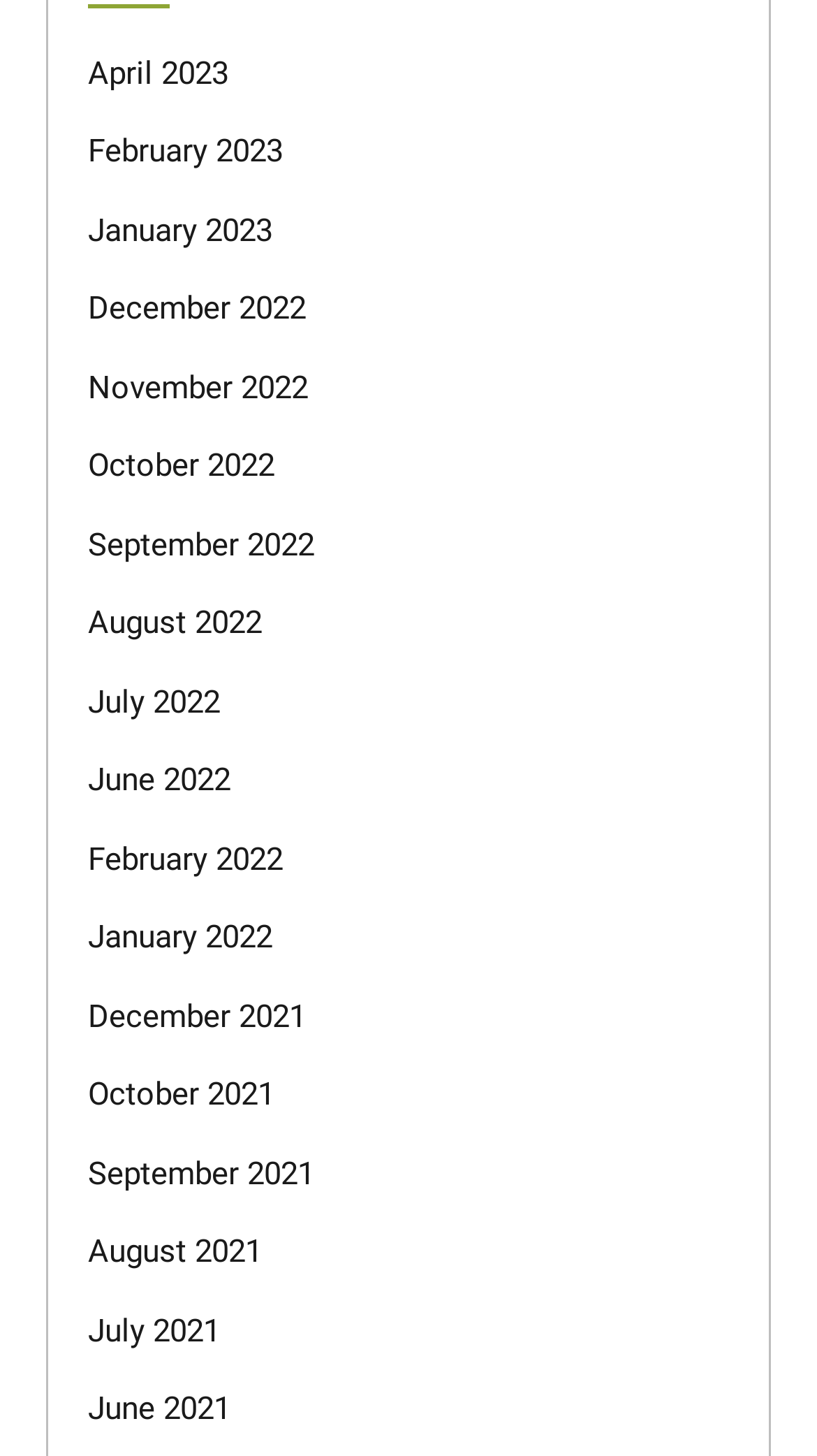Identify and provide the bounding box for the element described by: "July 2021".

[0.108, 0.901, 0.269, 0.927]